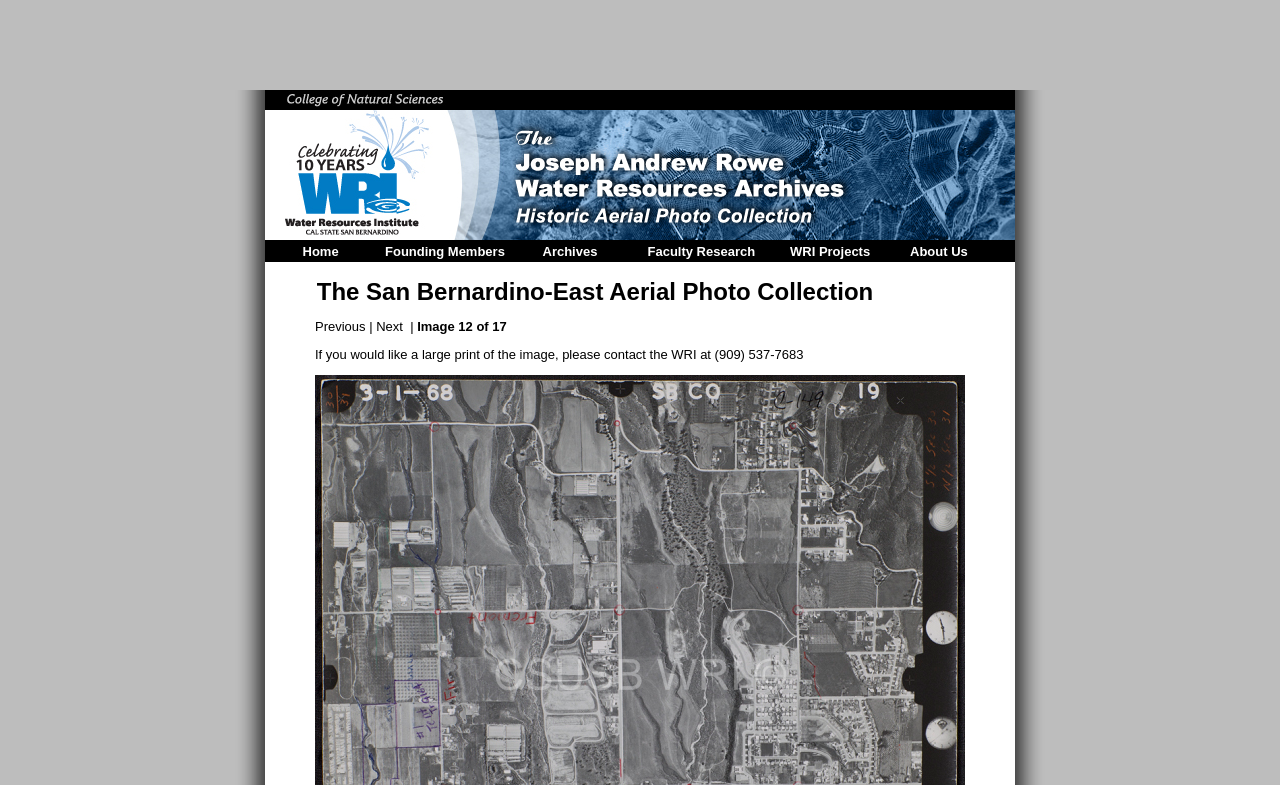Give a concise answer of one word or phrase to the question: 
What is the name of the institute?

Water Resources Institute